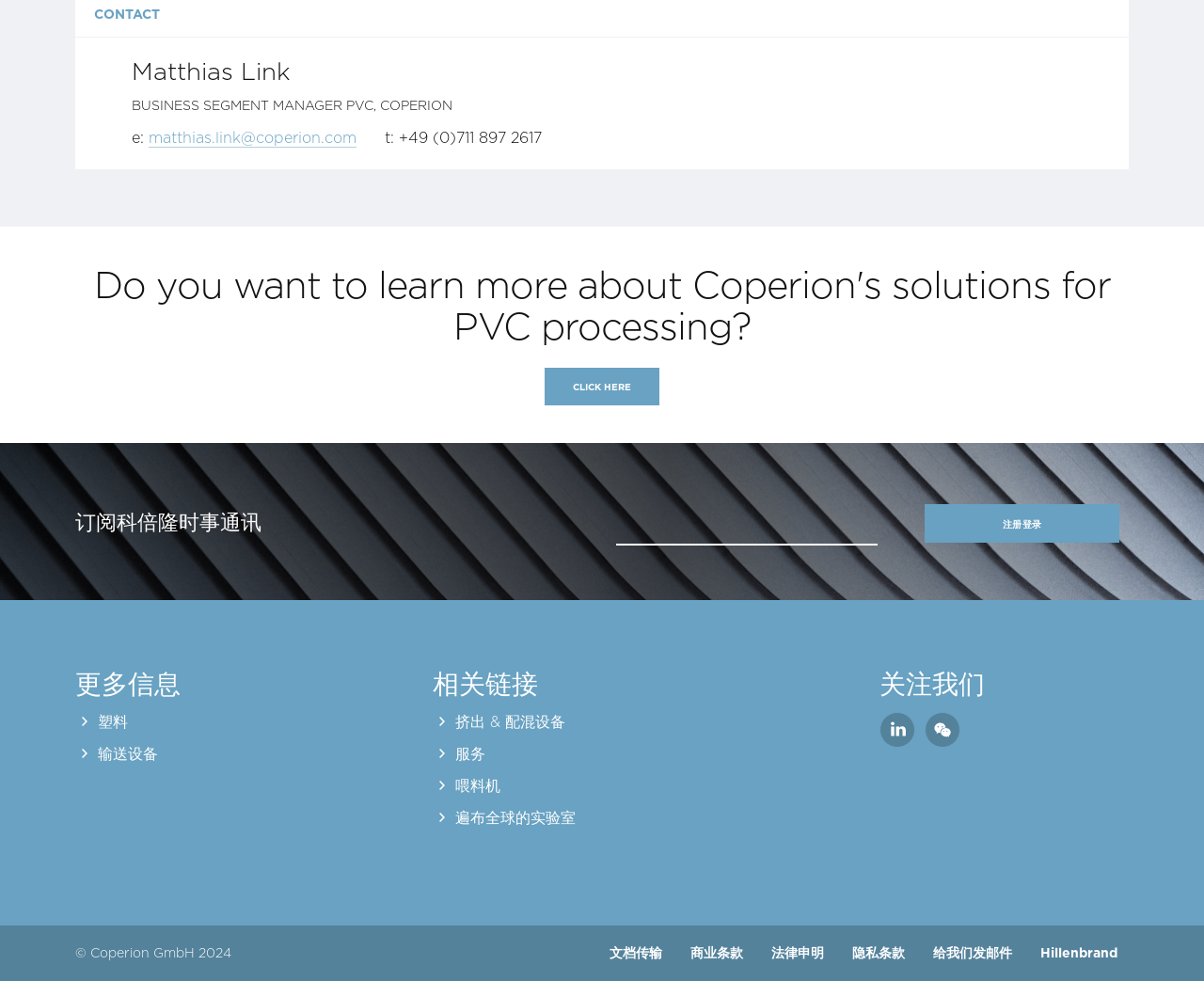Determine the bounding box coordinates for the region that must be clicked to execute the following instruction: "Click the button to register or log in".

[0.768, 0.514, 0.93, 0.554]